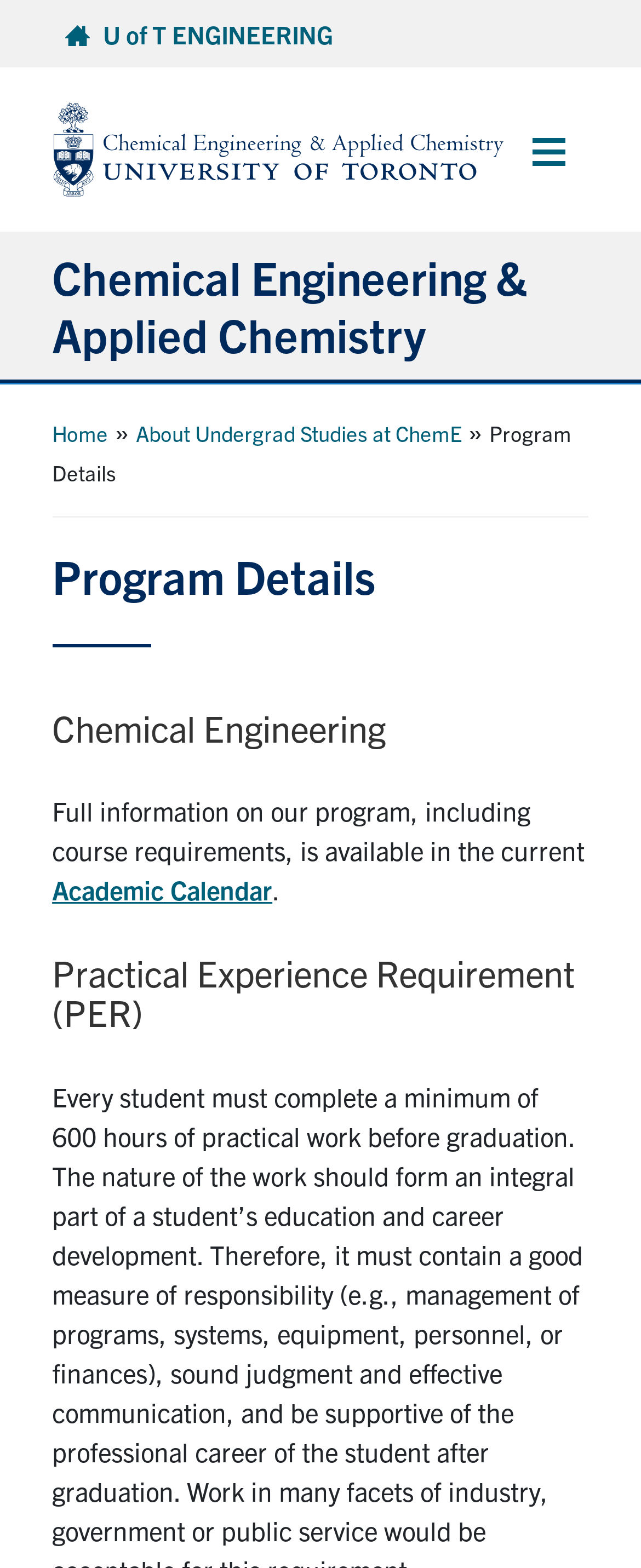Can you determine the bounding box coordinates of the area that needs to be clicked to fulfill the following instruction: "Click the 'Main Menu' button"?

[0.796, 0.082, 0.919, 0.113]